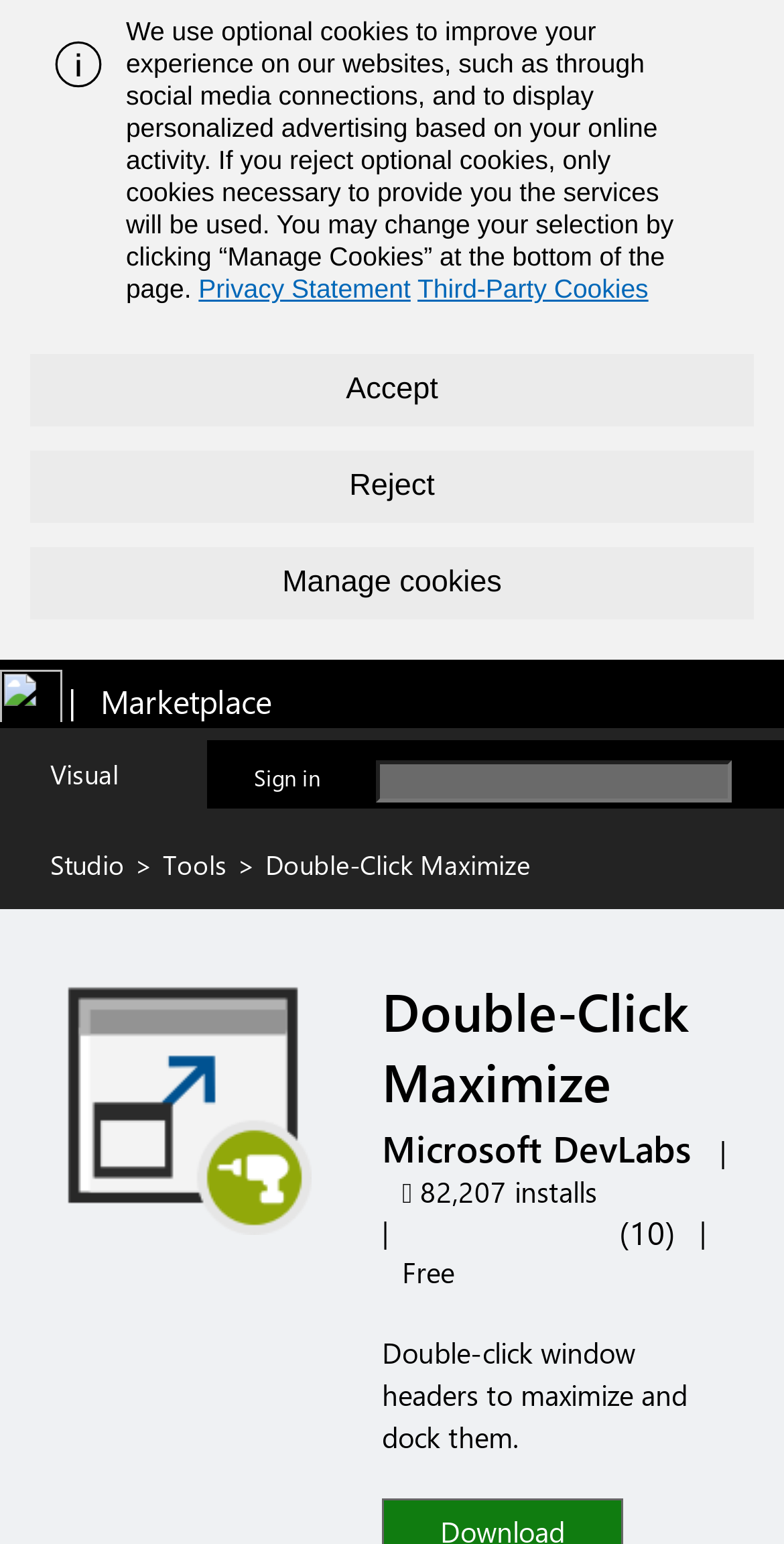Identify the bounding box coordinates for the element that needs to be clicked to fulfill this instruction: "Read user reviews". Provide the coordinates in the format of four float numbers between 0 and 1: [left, top, right, bottom].

[0.487, 0.784, 0.882, 0.814]